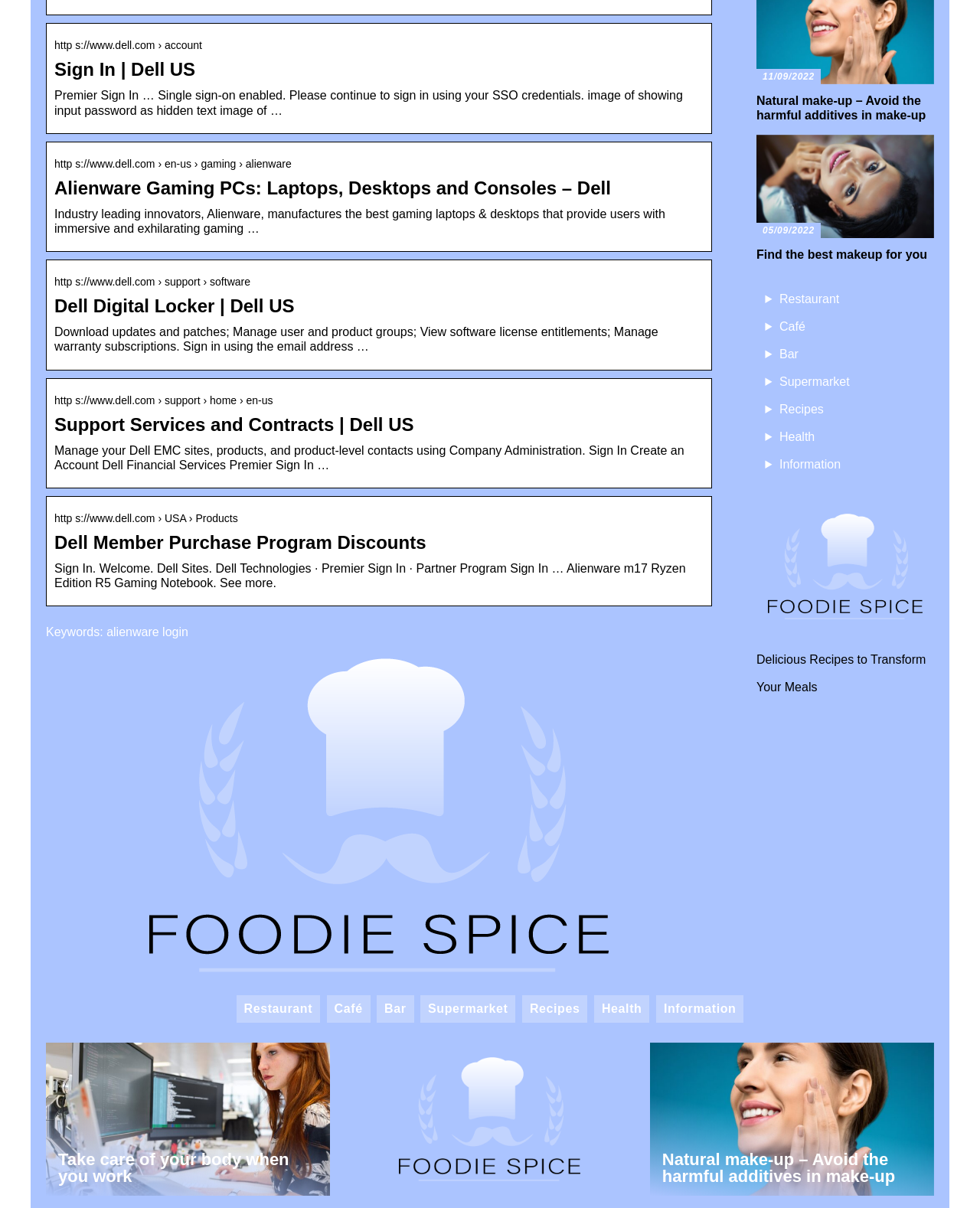What is the purpose of the Dell Digital Locker?
Please answer the question with a detailed and comprehensive explanation.

The purpose of the Dell Digital Locker can be inferred from the StaticText element with the text 'Download updates and patches; Manage user and product groups; View software license entitlements; Manage warranty subscriptions. Sign in using the email address…' which describes the features of the Dell Digital Locker.